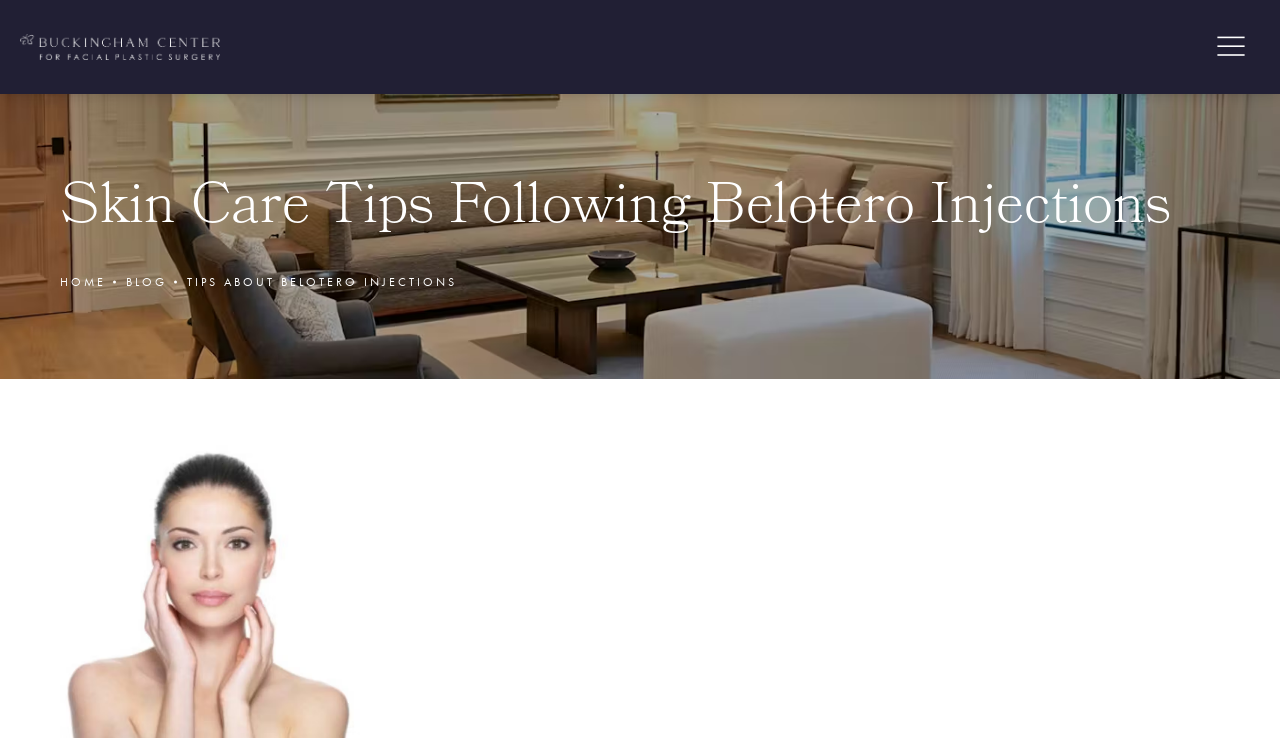Extract the primary headline from the webpage and present its text.

Skin Care Tips Following Belotero Injections